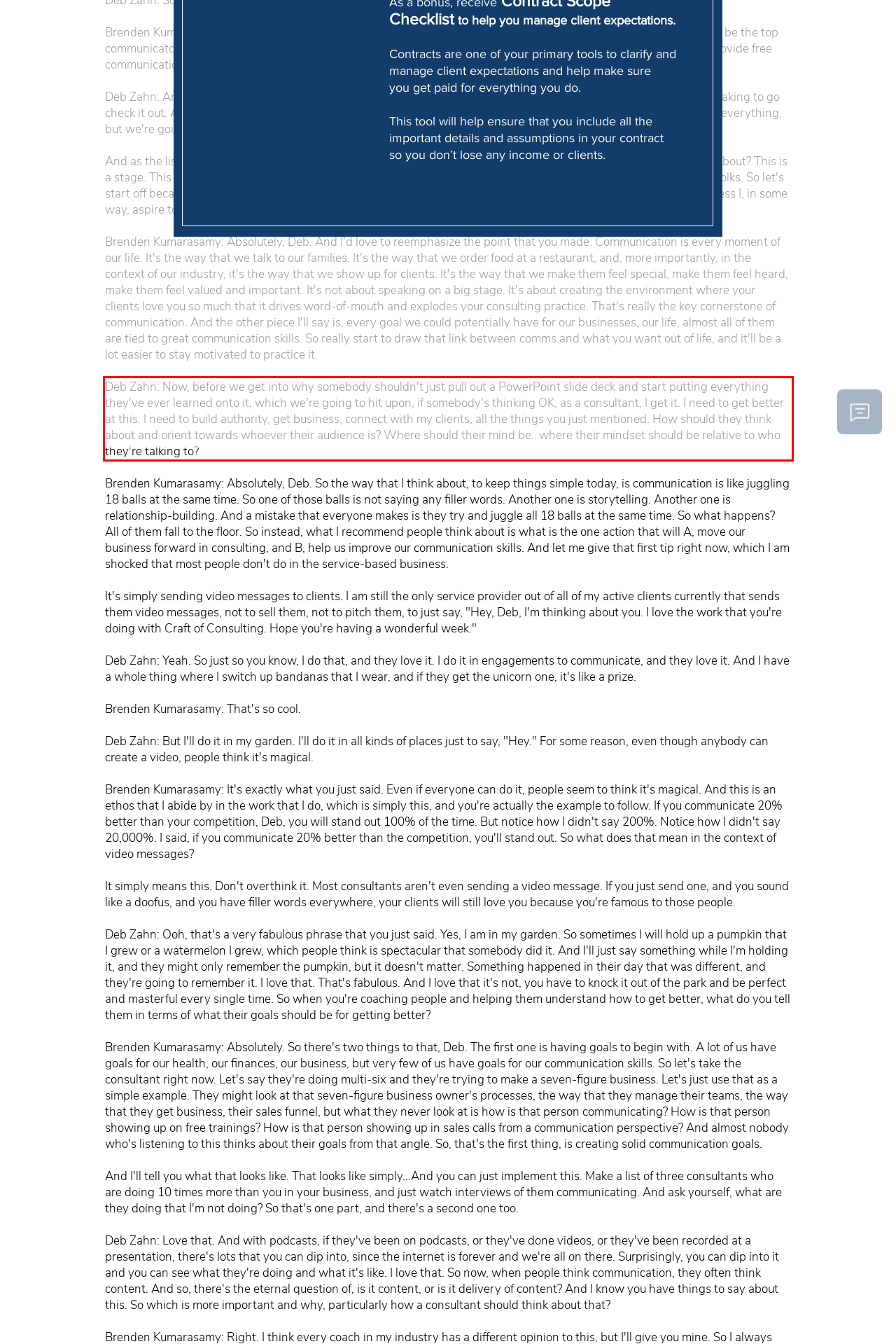Identify and transcribe the text content enclosed by the red bounding box in the given screenshot.

Deb Zahn: Now, before we get into why somebody shouldn't just pull out a PowerPoint slide deck and start putting everything they've ever learned onto it, which we're going to hit upon, if somebody's thinking OK, as a consultant, I get it. I need to get better at this. I need to build authority, get business, connect with my clients, all the things you just mentioned. How should they think about and orient towards whoever their audience is? Where should their mind be...where their mindset should be relative to who they're talking to?